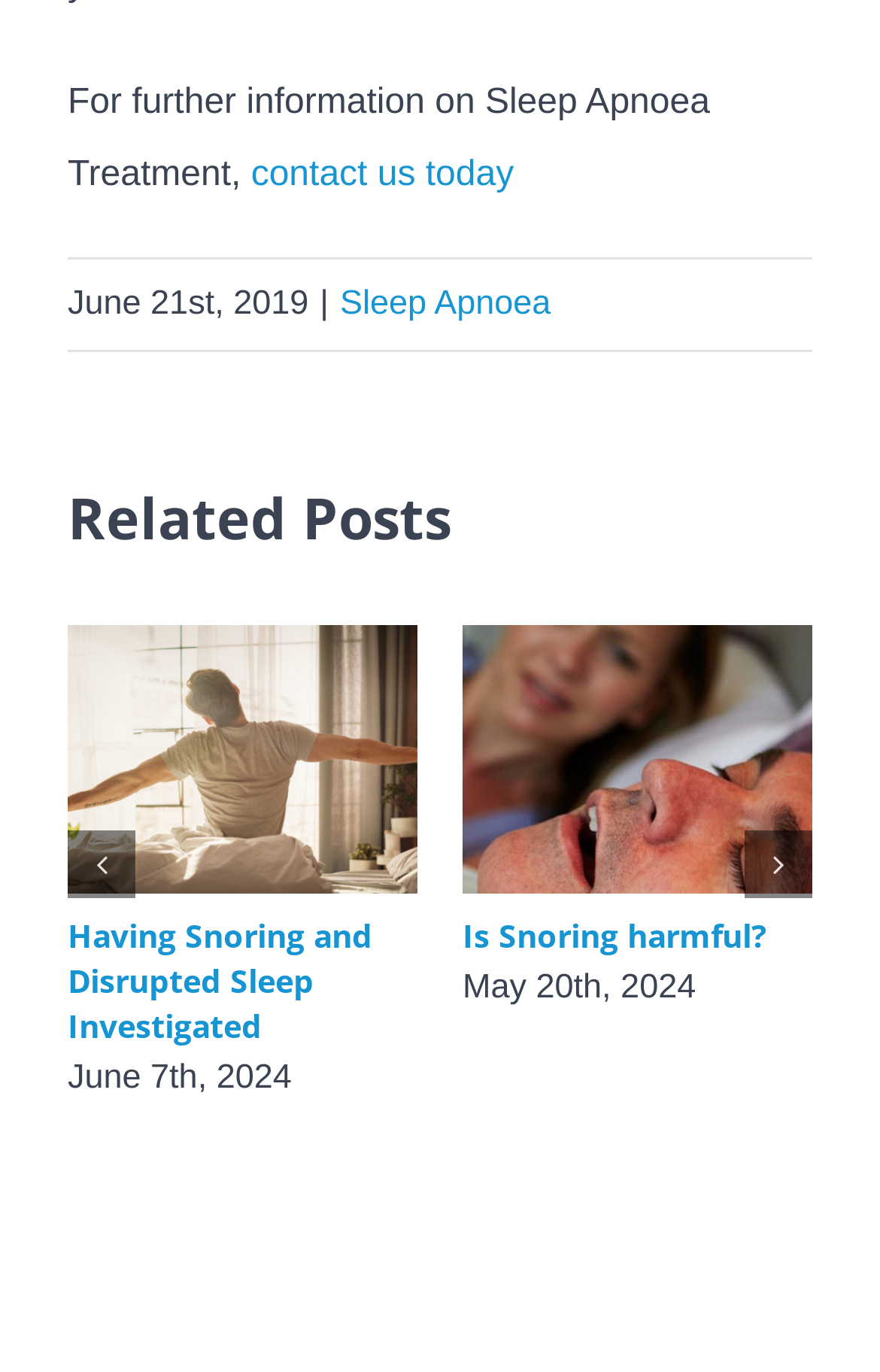Identify the bounding box coordinates for the region of the element that should be clicked to carry out the instruction: "read the article about Having Snoring and Disrupted Sleep Investigated". The bounding box coordinates should be four float numbers between 0 and 1, i.e., [left, top, right, bottom].

[0.077, 0.666, 0.423, 0.764]